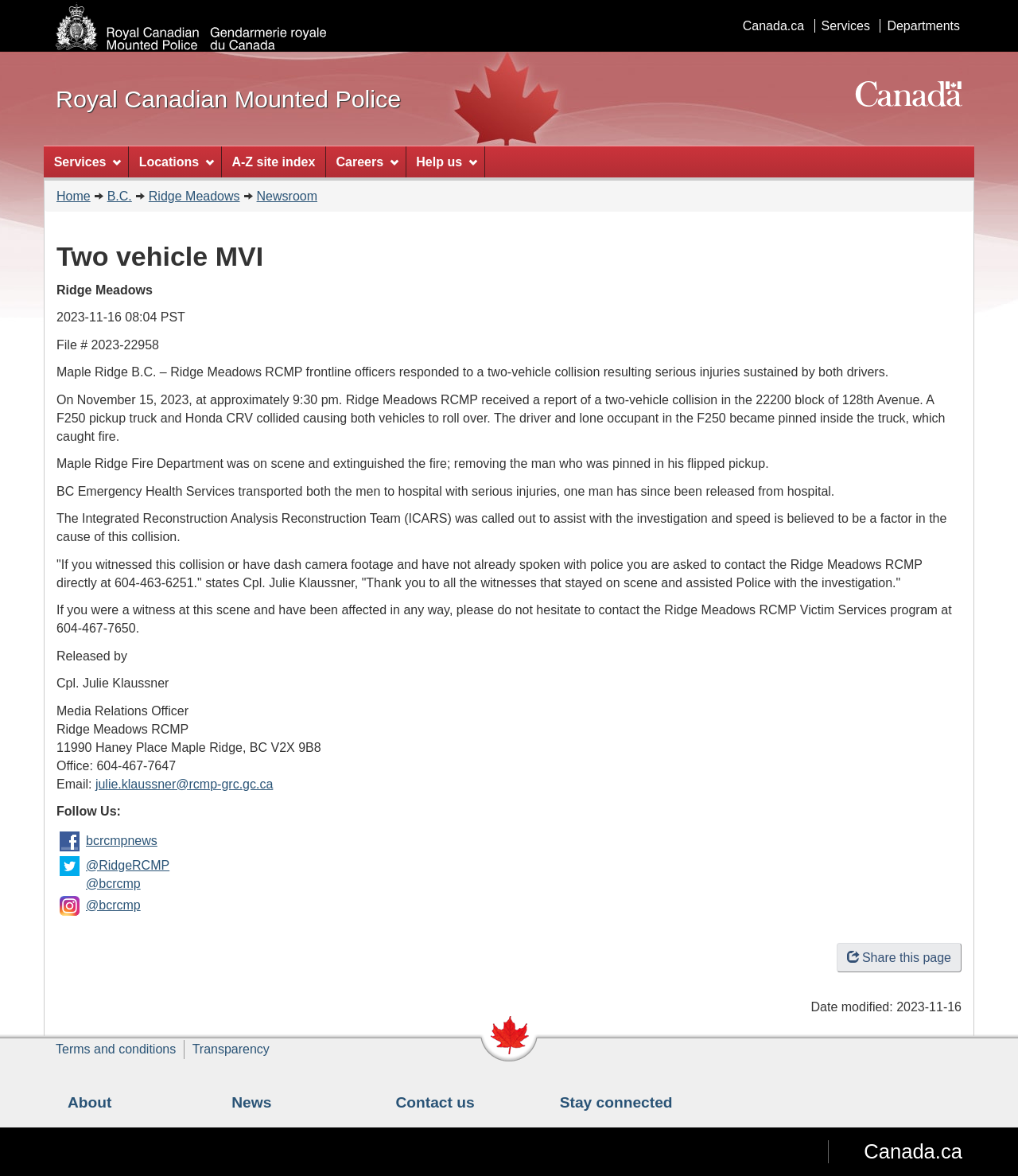What is the email address of the Media Relations Officer?
Look at the image and respond with a single word or a short phrase.

julie.klaussner@rcmp-grc.gc.ca